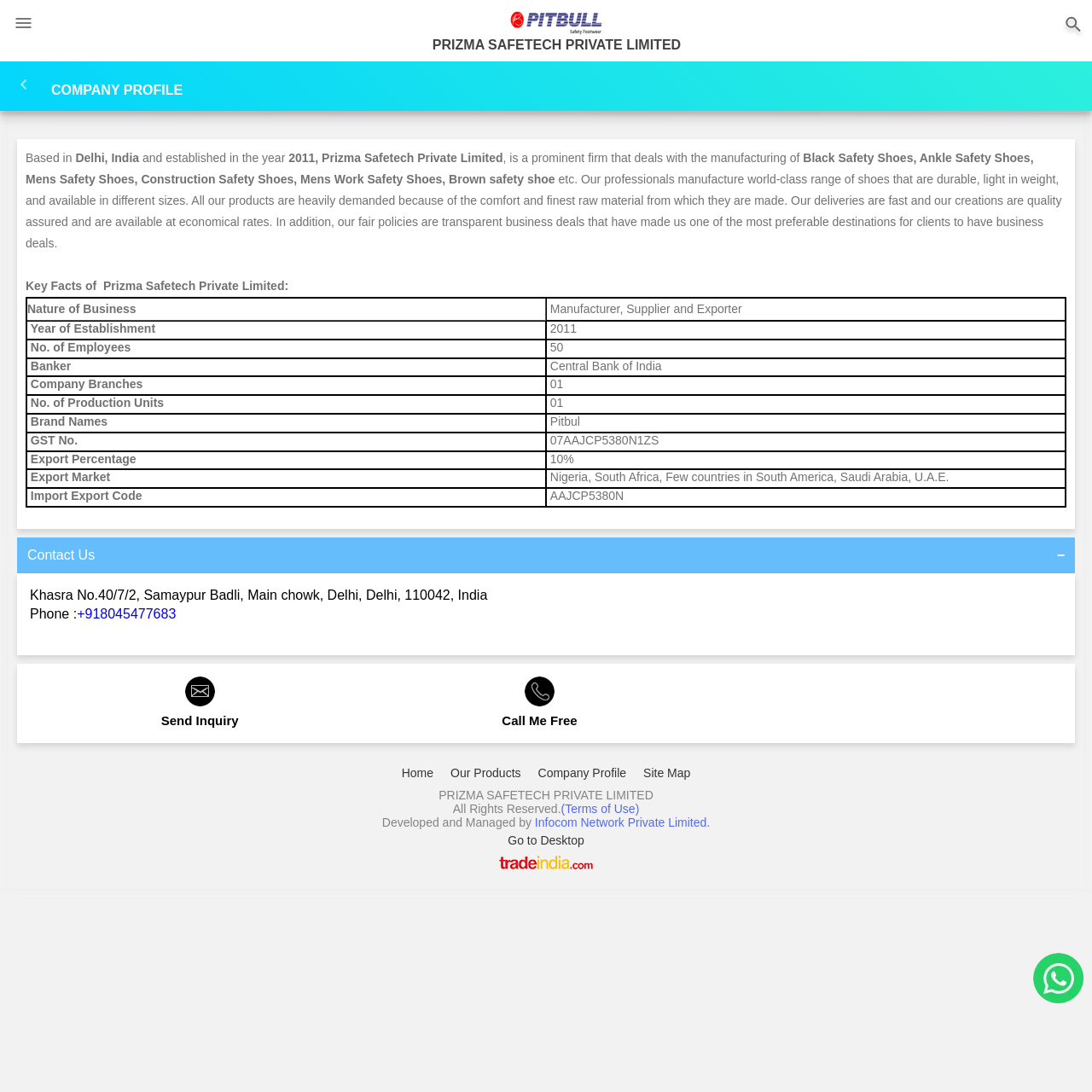Determine the bounding box coordinates for the UI element matching this description: "Go to Desktop".

[0.465, 0.763, 0.535, 0.776]